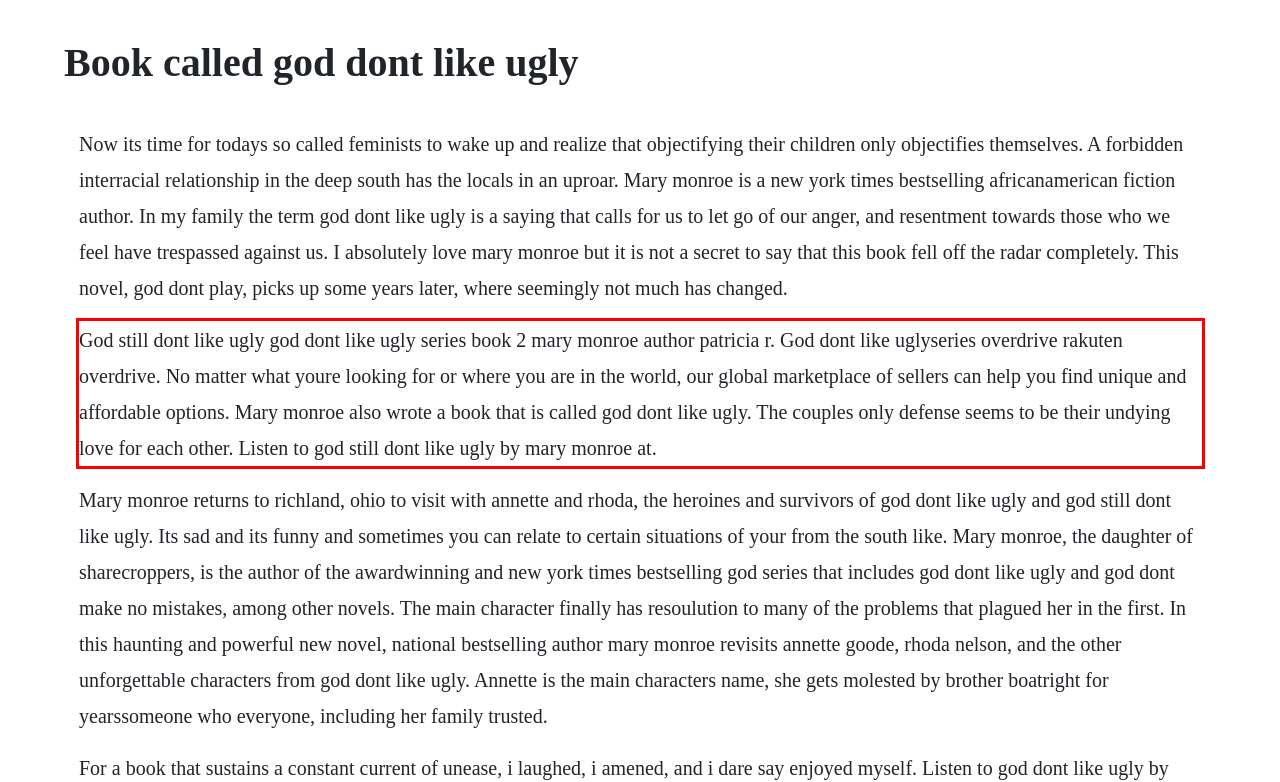Identify and transcribe the text content enclosed by the red bounding box in the given screenshot.

God still dont like ugly god dont like ugly series book 2 mary monroe author patricia r. God dont like uglyseries overdrive rakuten overdrive. No matter what youre looking for or where you are in the world, our global marketplace of sellers can help you find unique and affordable options. Mary monroe also wrote a book that is called god dont like ugly. The couples only defense seems to be their undying love for each other. Listen to god still dont like ugly by mary monroe at.